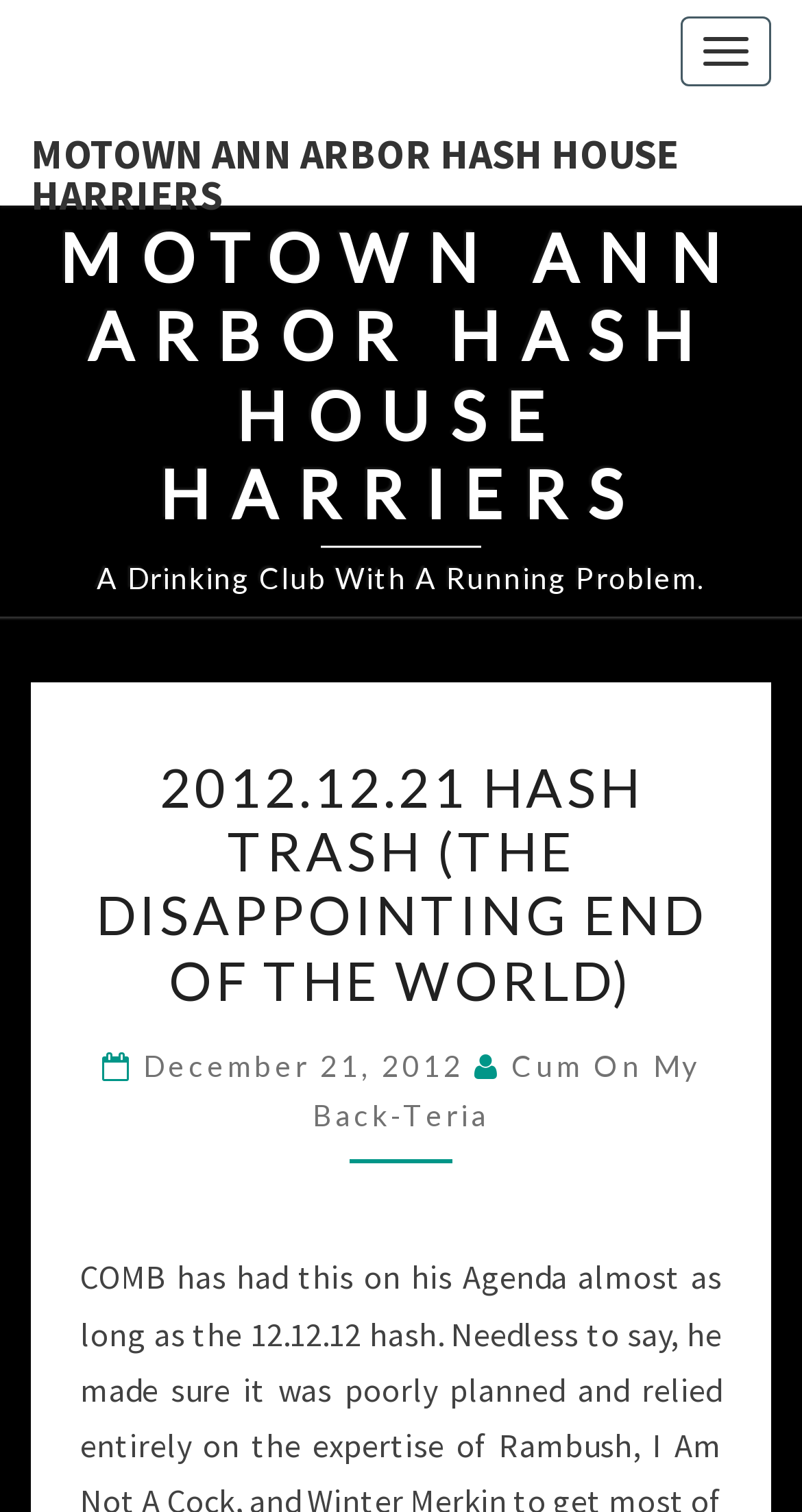What is the name of the hash house harriers? Observe the screenshot and provide a one-word or short phrase answer.

Motown Ann Arbor Hash House Harriers